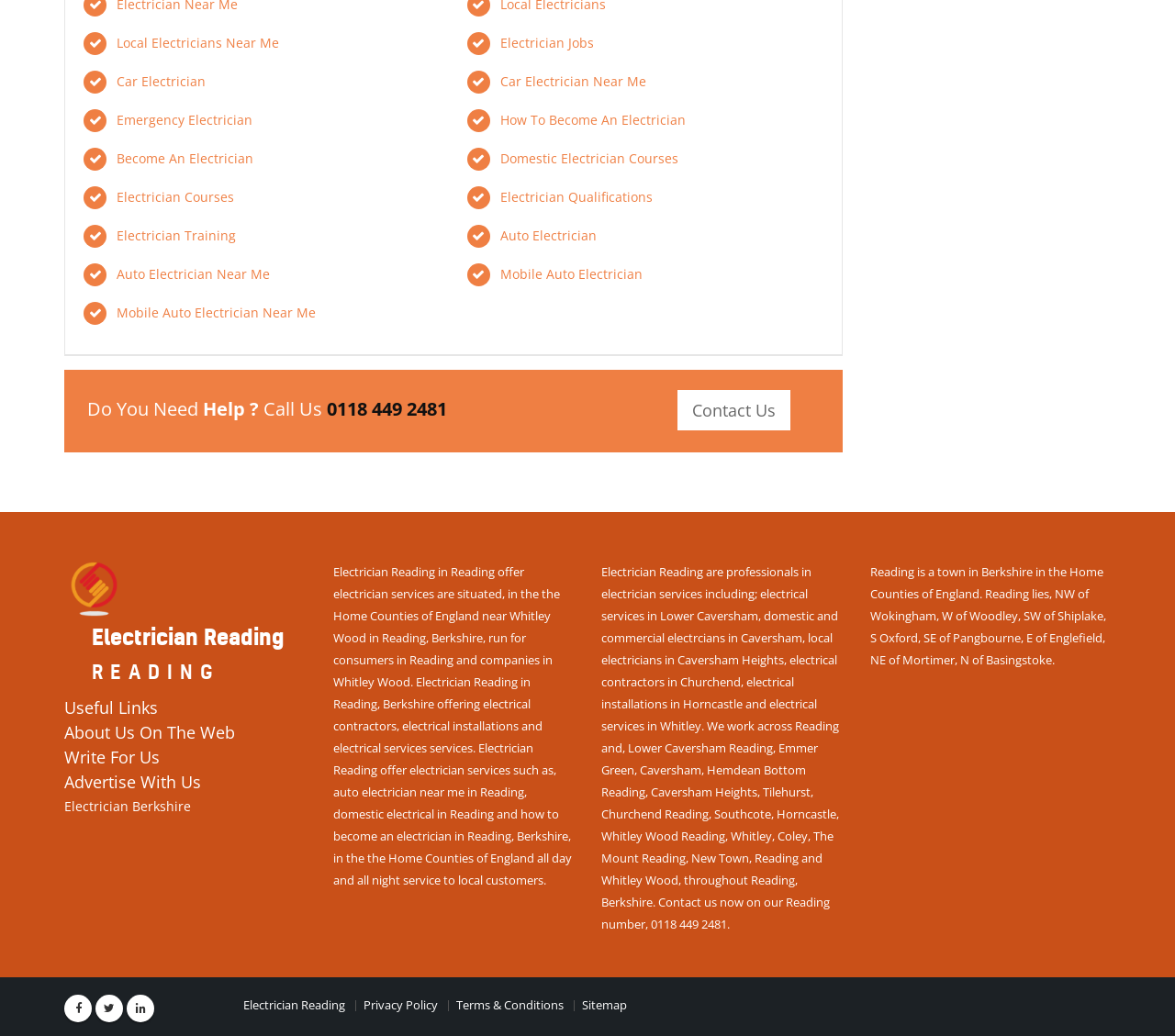Could you locate the bounding box coordinates for the section that should be clicked to accomplish this task: "Get a quick quotation".

None